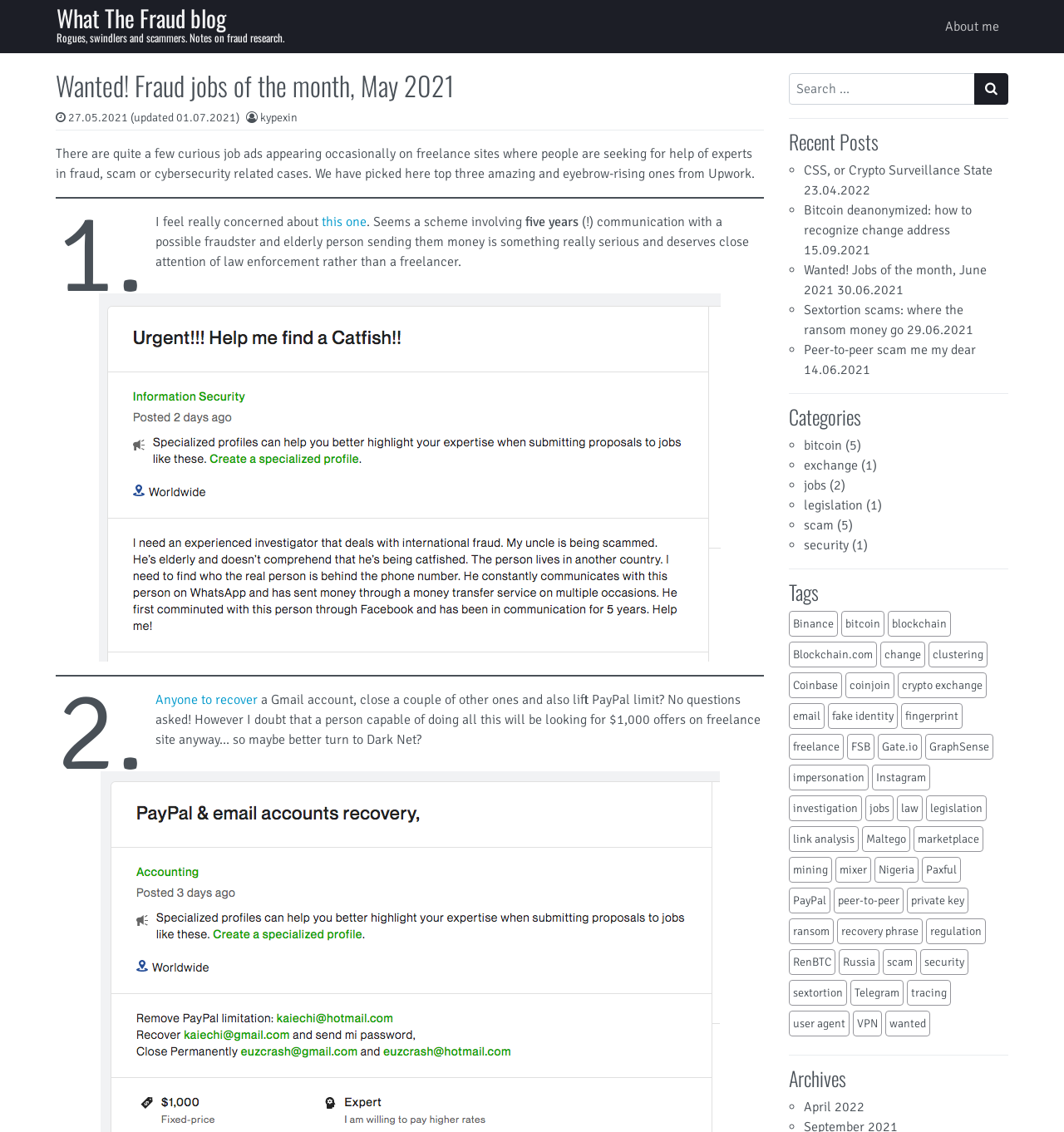Provide a brief response using a word or short phrase to this question:
How many recent posts are listed?

5